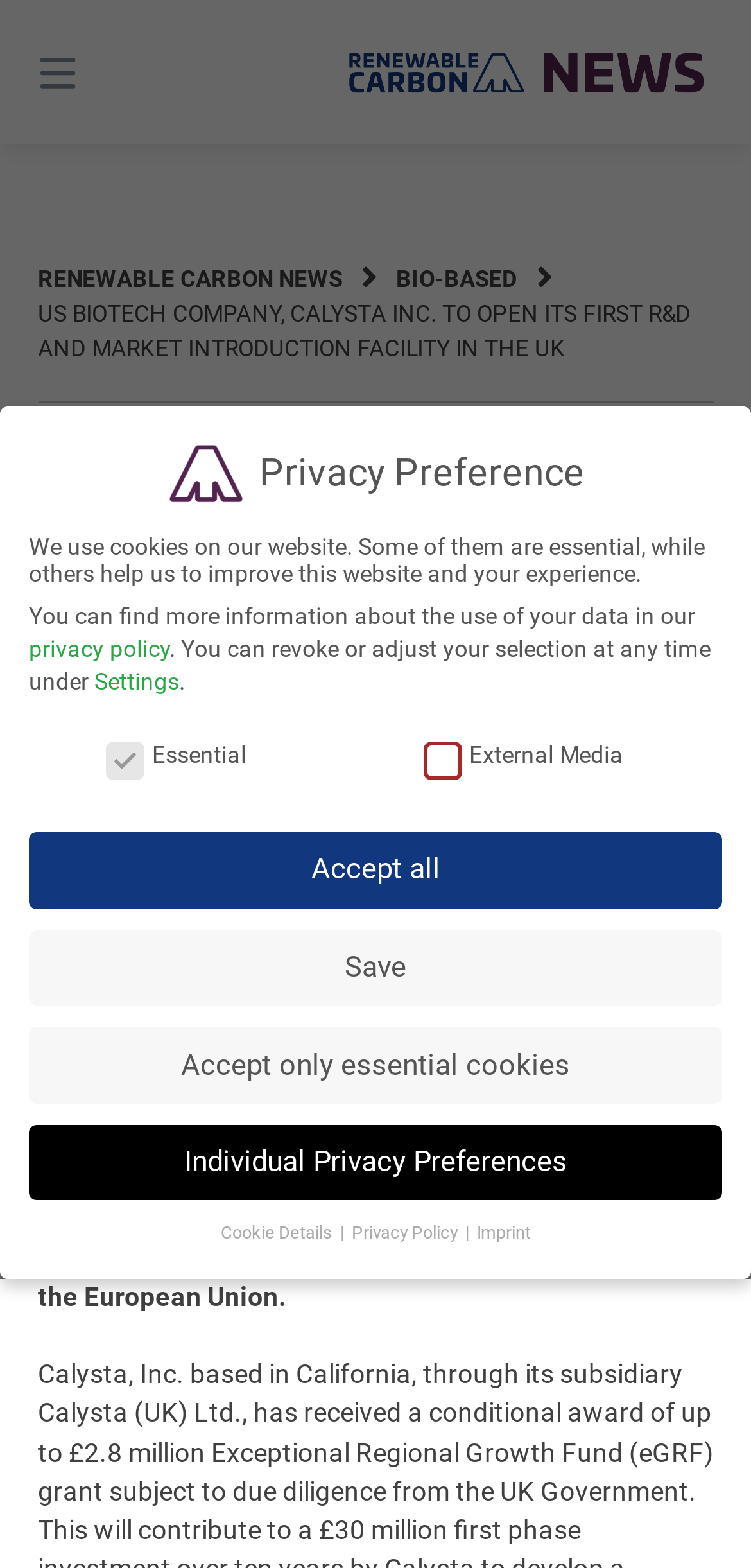Elaborate on the different components and information displayed on the webpage.

This webpage is about US biotech company, Calysta Inc., opening its first R&D and market introduction facility in the UK. At the top left corner, there is a button labeled "Menu" and an image. To the right of these elements, there is a link to the "Home" page, accompanied by the Renewable Carbon News logo. 

Below the logo, there are three links: "RENEWABLE CARBON NEWS", "BIO-BASED", and the title of the article, "US biotech company, Calysta Inc. to open its first R&D and market introduction facility in the UK". 

The main content of the webpage is divided into two sections. The first section is a header area that includes a time stamp, "22 January 2016", and two headings. The first heading is the same as the title of the article, and the second heading is "Company to develop FeedKindTM protein, a new fish feed ingredient". 

The second section is a paragraph of text that describes Calysta's plans to develop the production process for FeedKindTM protein, a new fish feed ingredient. This paragraph is located below the header area and spans almost the entire width of the webpage.

At the bottom of the webpage, there is a section related to privacy preferences. This section includes a heading, "Privacy Preference", and several buttons and checkboxes that allow users to adjust their cookie settings. There are three buttons to accept different levels of cookies, as well as individual buttons for "Cookie Details", "Privacy Policy", and "Imprint".